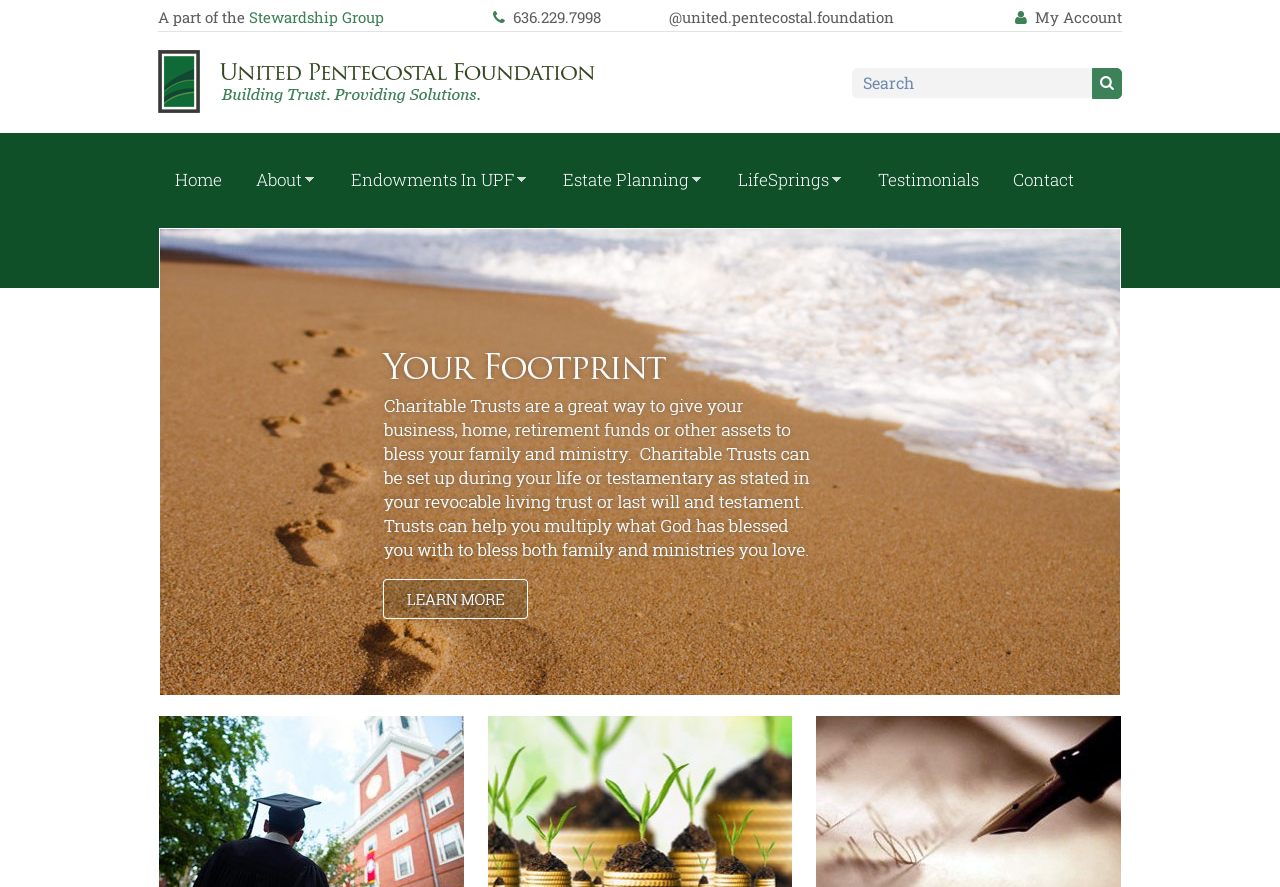Please provide a brief answer to the following inquiry using a single word or phrase:
What is the purpose of the textbox?

Search